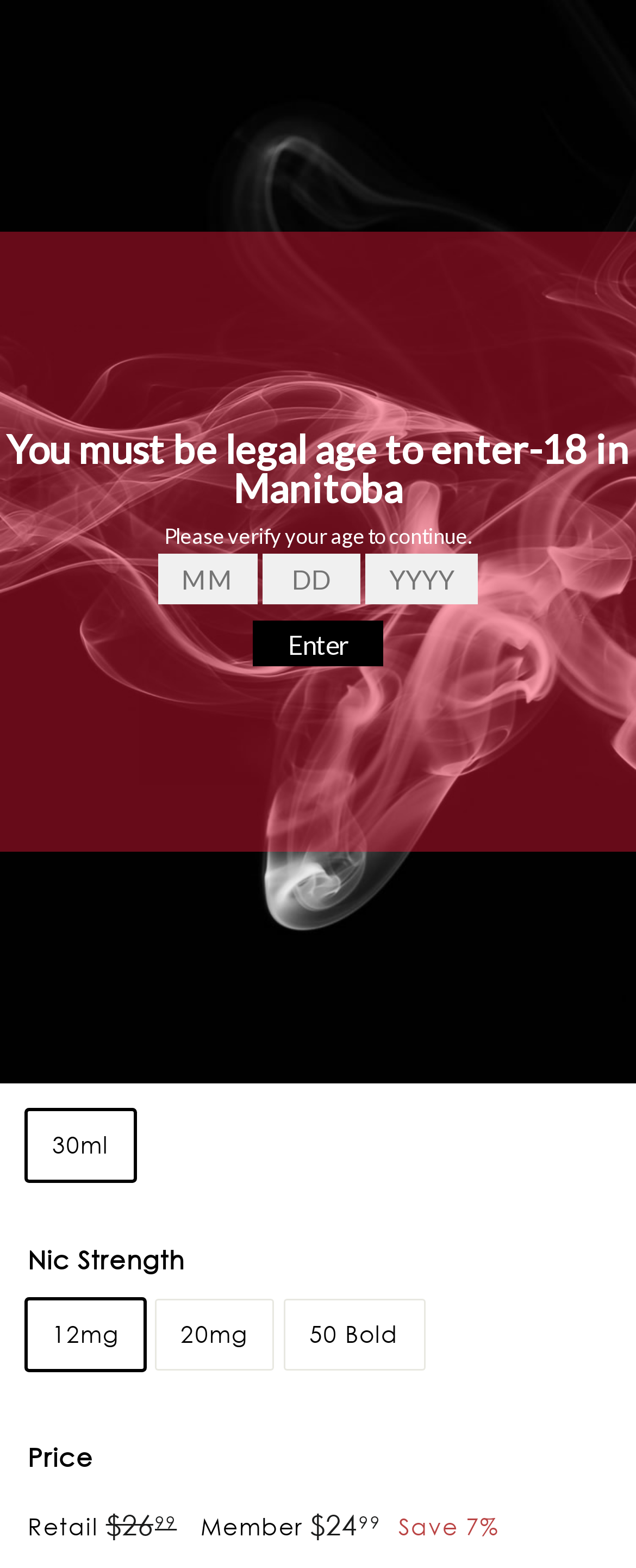Extract the heading text from the webpage.

Pink Dream Salts by Chill E-Liquid